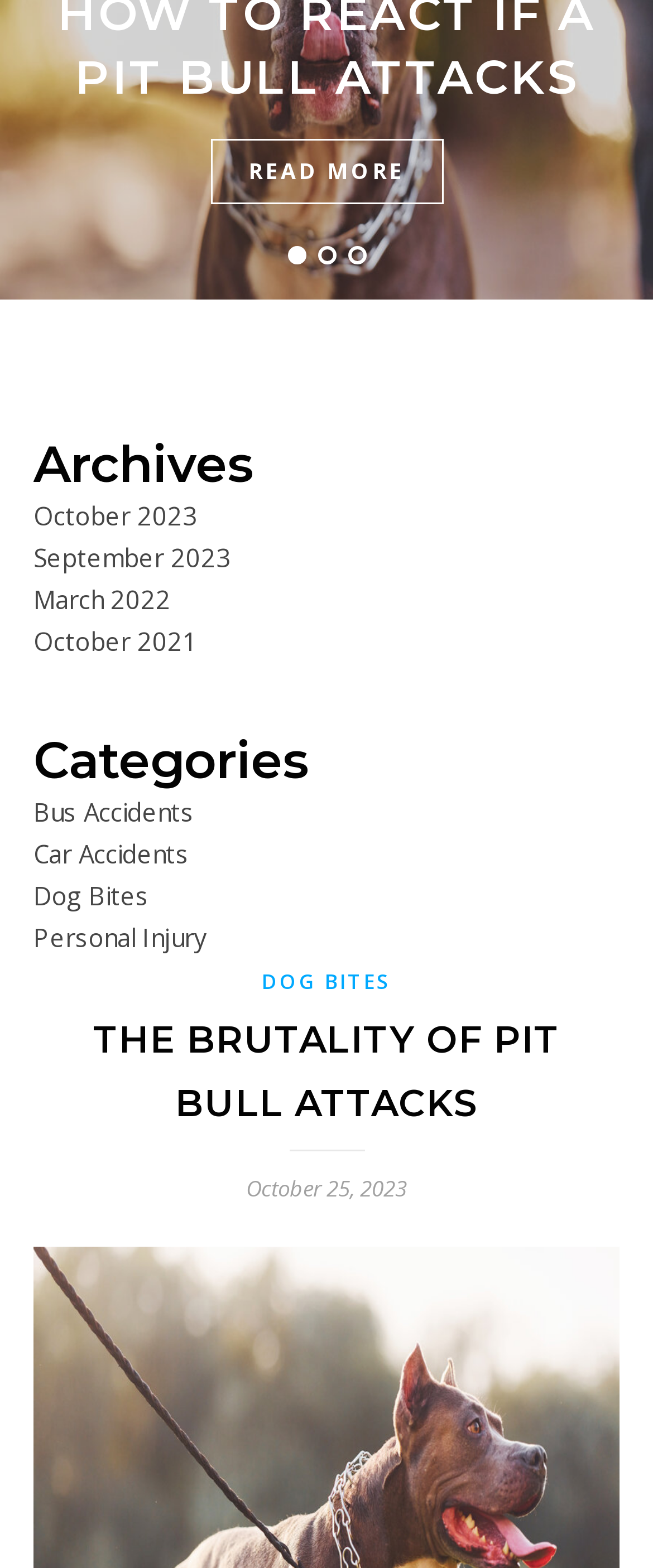Bounding box coordinates are to be given in the format (top-left x, top-left y, bottom-right x, bottom-right y). All values must be floating point numbers between 0 and 1. Provide the bounding box coordinate for the UI element described as: Dog Bites

[0.401, 0.617, 0.599, 0.635]